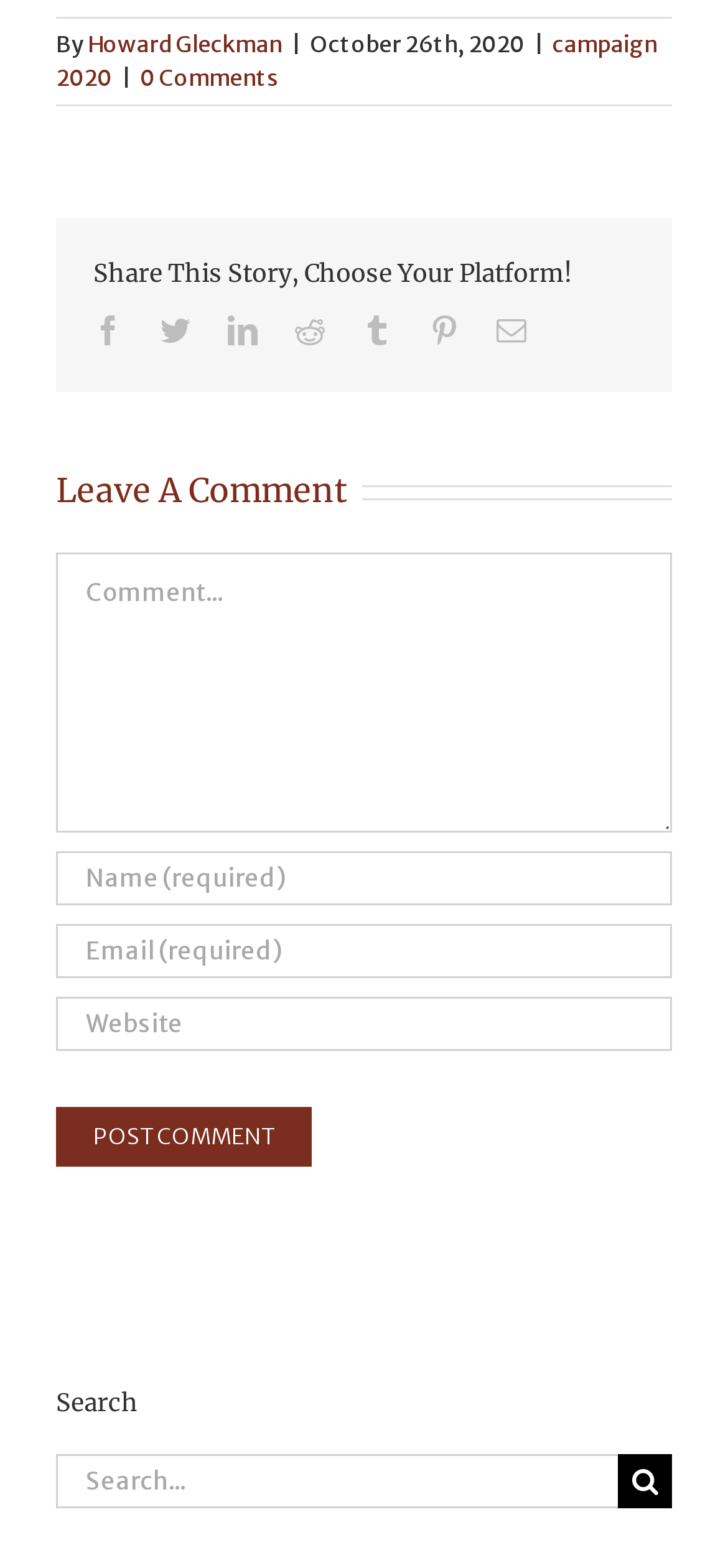What is the purpose of the buttons at the bottom of the webpage?
Refer to the image and give a detailed answer to the query.

The buttons at the bottom of the webpage, such as Facebook, Twitter, and LinkedIn, are social media sharing buttons that allow users to share the article on their respective platforms.